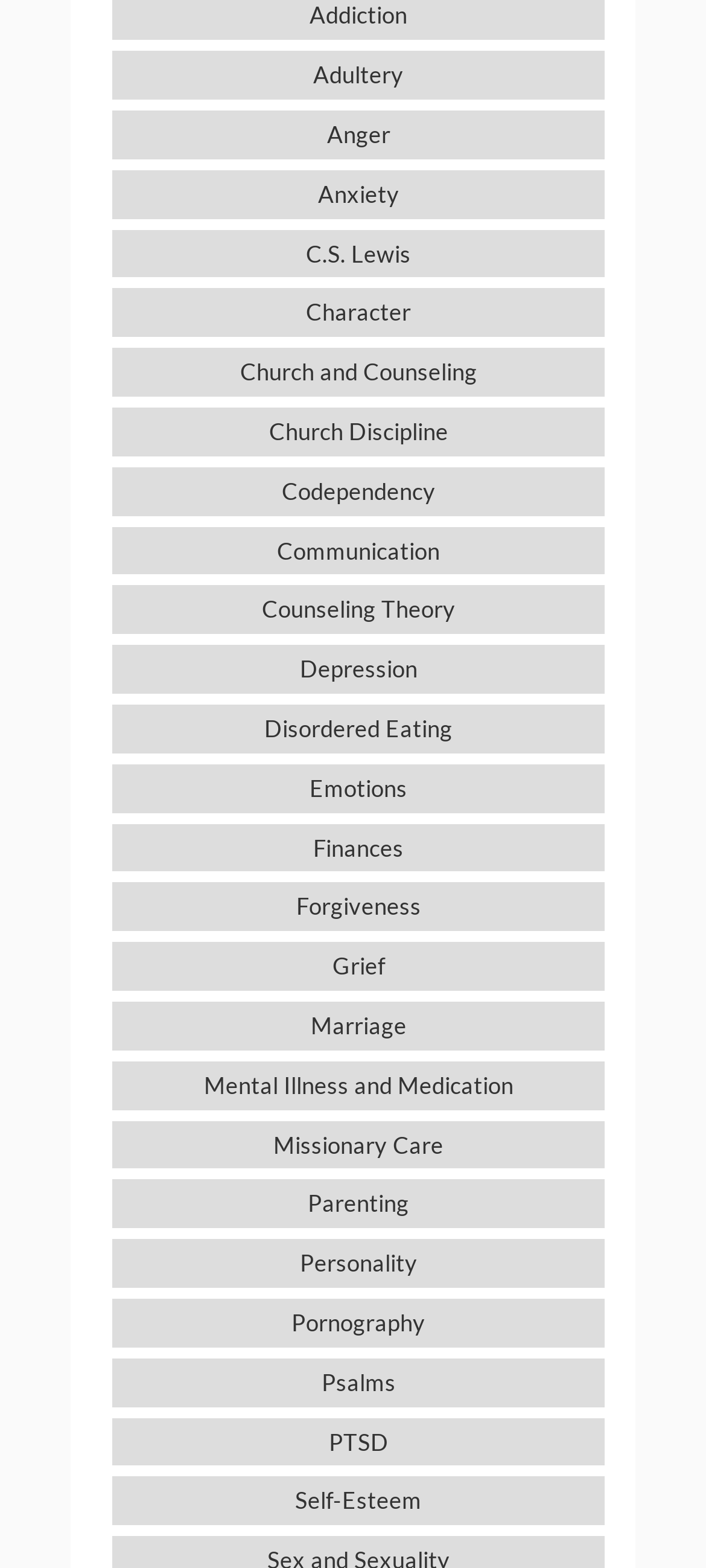Based on the image, give a detailed response to the question: What topic is related to a biblical author?

By searching for a topic related to a biblical author, I found that the link element with the OCR text 'C.S. Lewis' matches this description, as C.S. Lewis was a Christian author and theologian.